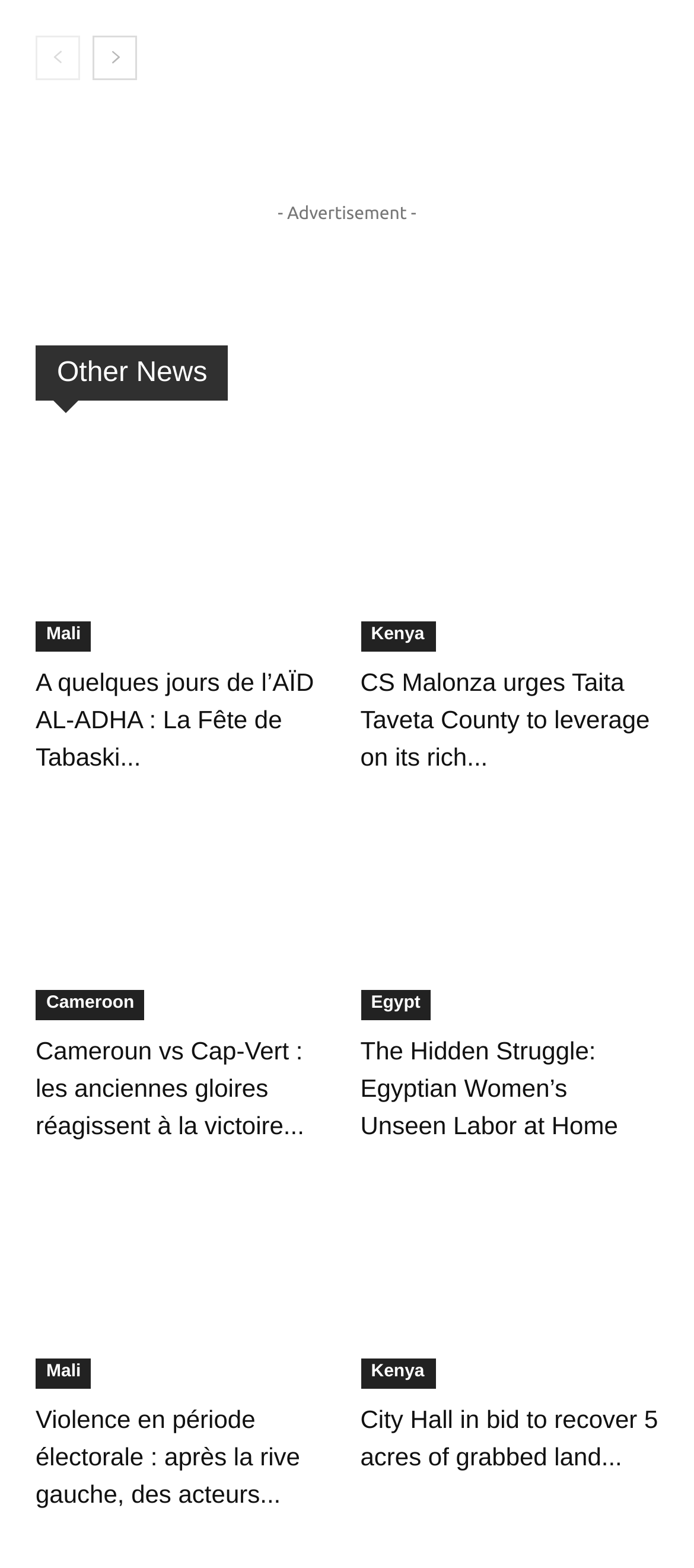Respond to the question below with a concise word or phrase:
What is the country associated with the news article 'CS Malonza urges Taita Taveta County to leverage on its rich resources to change livelihoods'?

Kenya